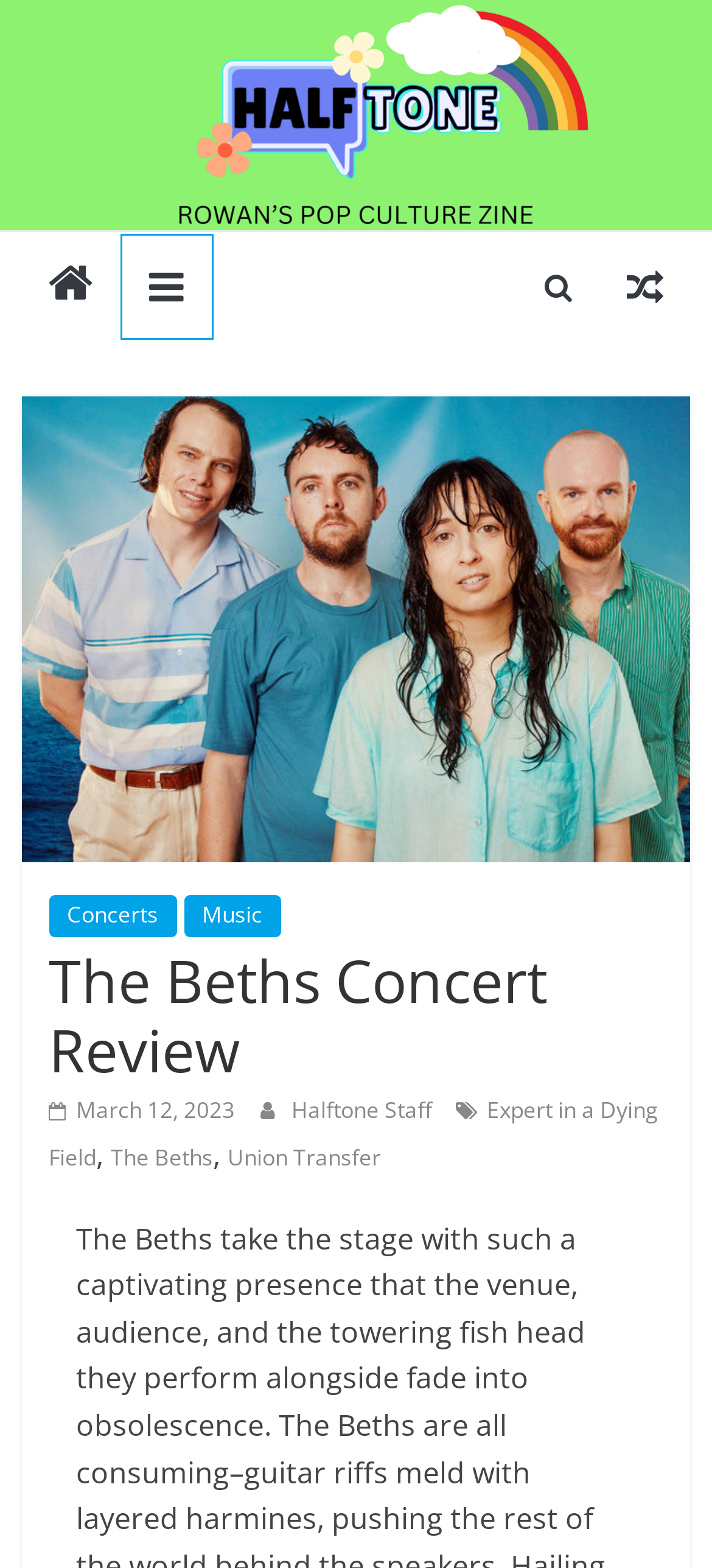Find and specify the bounding box coordinates that correspond to the clickable region for the instruction: "view Concerts page".

[0.068, 0.571, 0.248, 0.597]